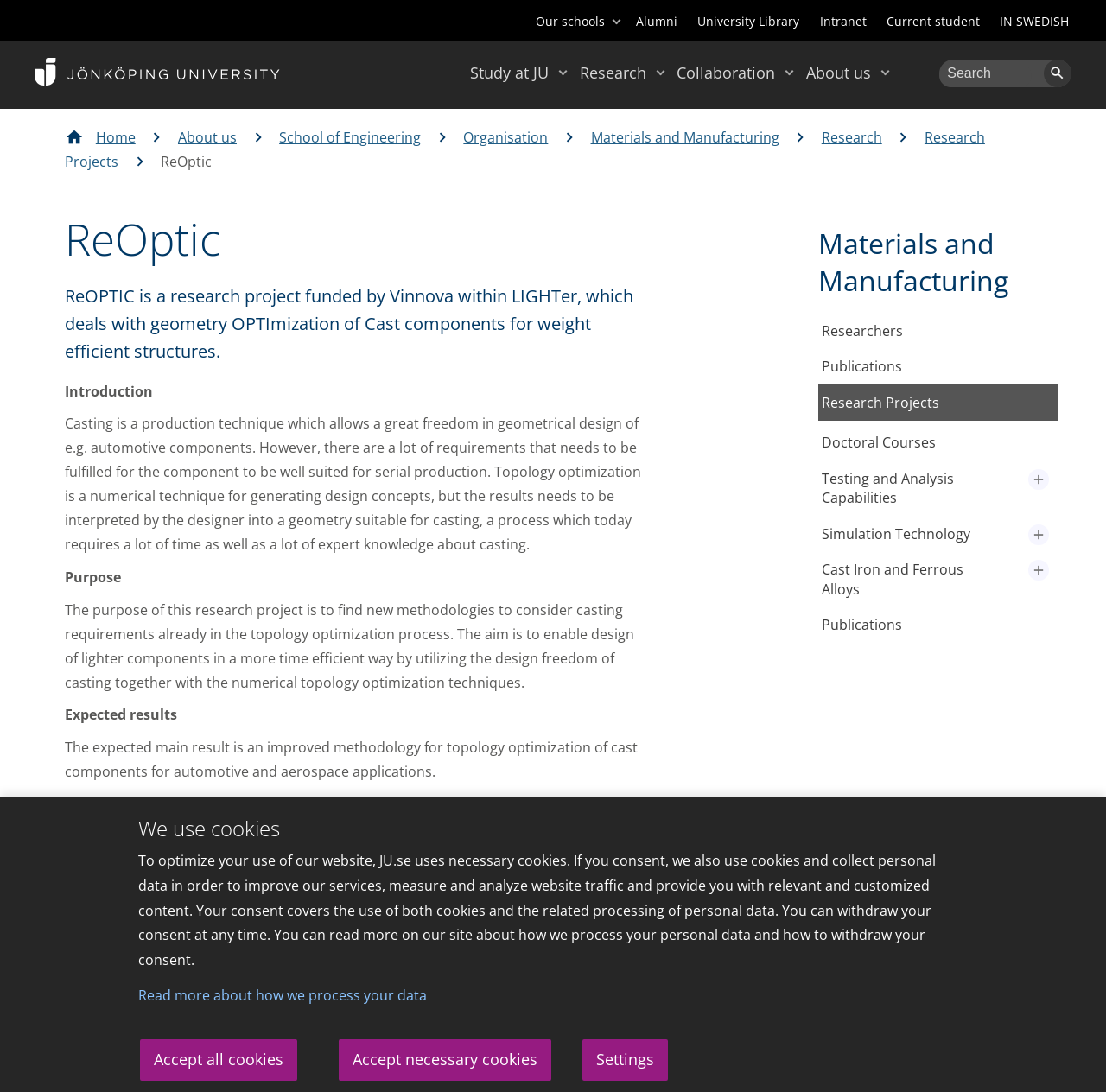Please find the bounding box coordinates of the element that you should click to achieve the following instruction: "Click the 'Study at JU' link". The coordinates should be presented as four float numbers between 0 and 1: [left, top, right, bottom].

[0.425, 0.049, 0.496, 0.083]